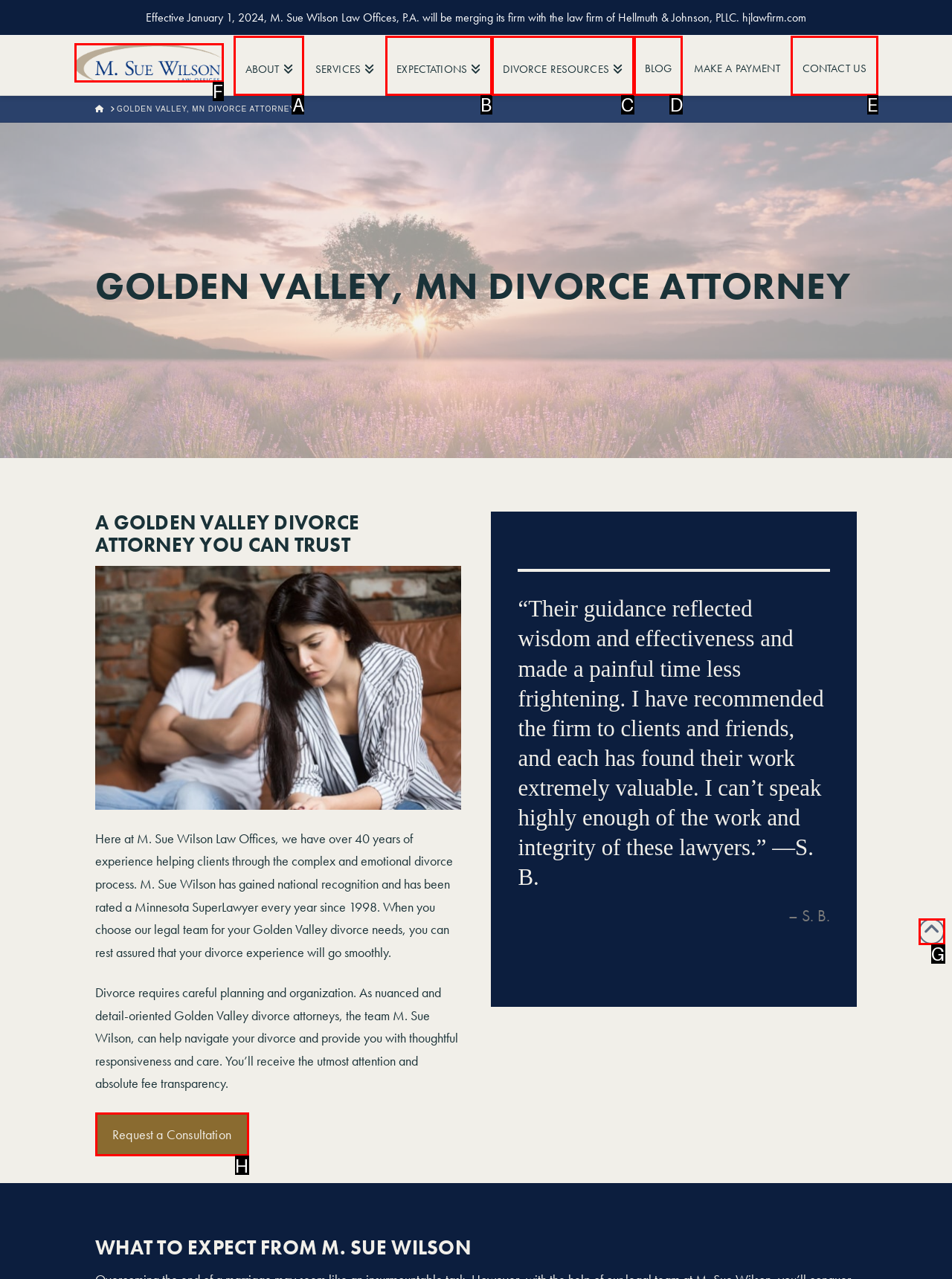Identify the correct HTML element to click for the task: Request a consultation. Provide the letter of your choice.

H